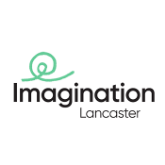Respond to the question below with a single word or phrase:
What does the green spiral design represent?

Creativity and innovation